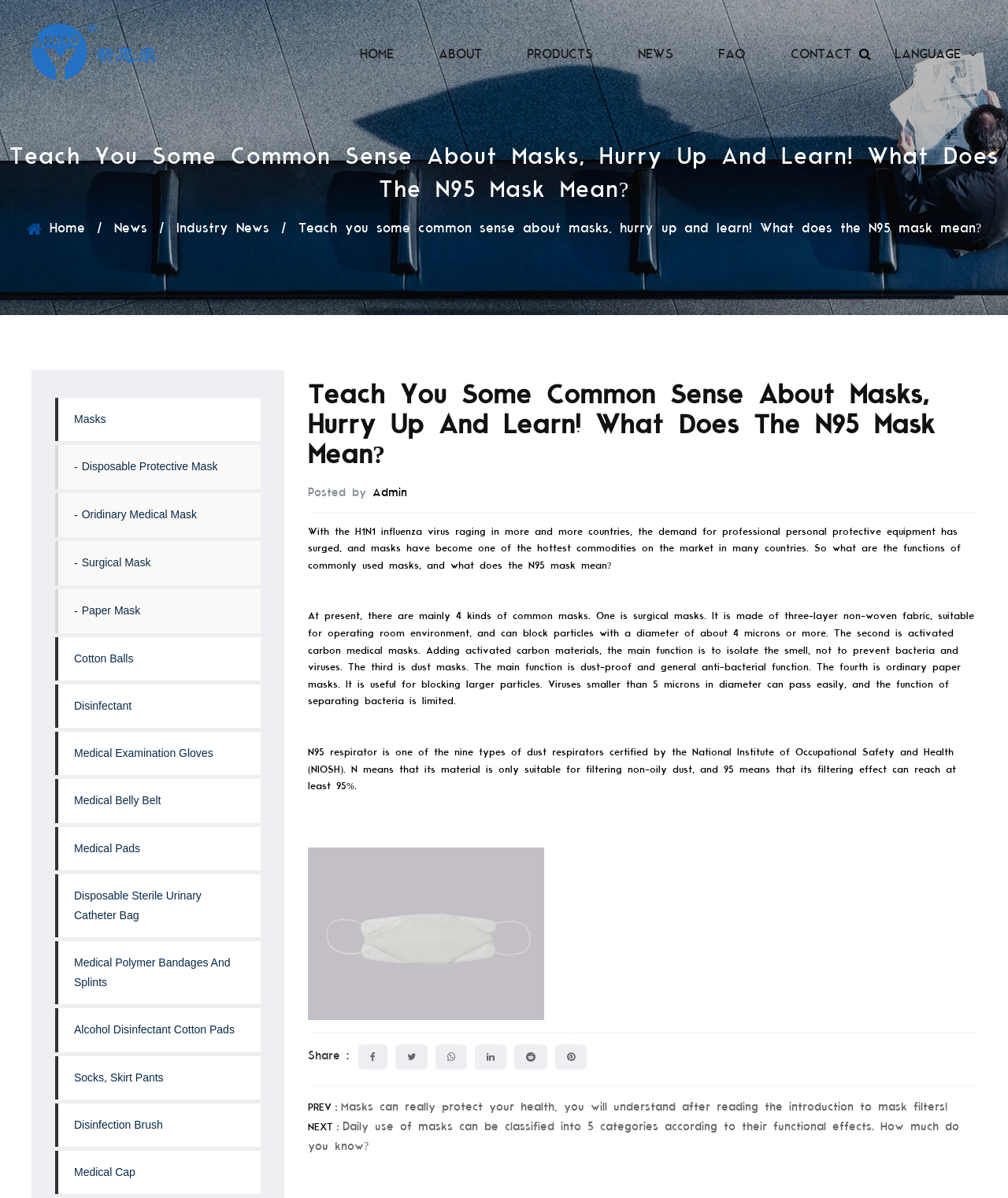Identify the bounding box coordinates of the element that should be clicked to fulfill this task: "Click the NEXT link". The coordinates should be provided as four float numbers between 0 and 1, i.e., [left, top, right, bottom].

[0.305, 0.936, 0.952, 0.963]